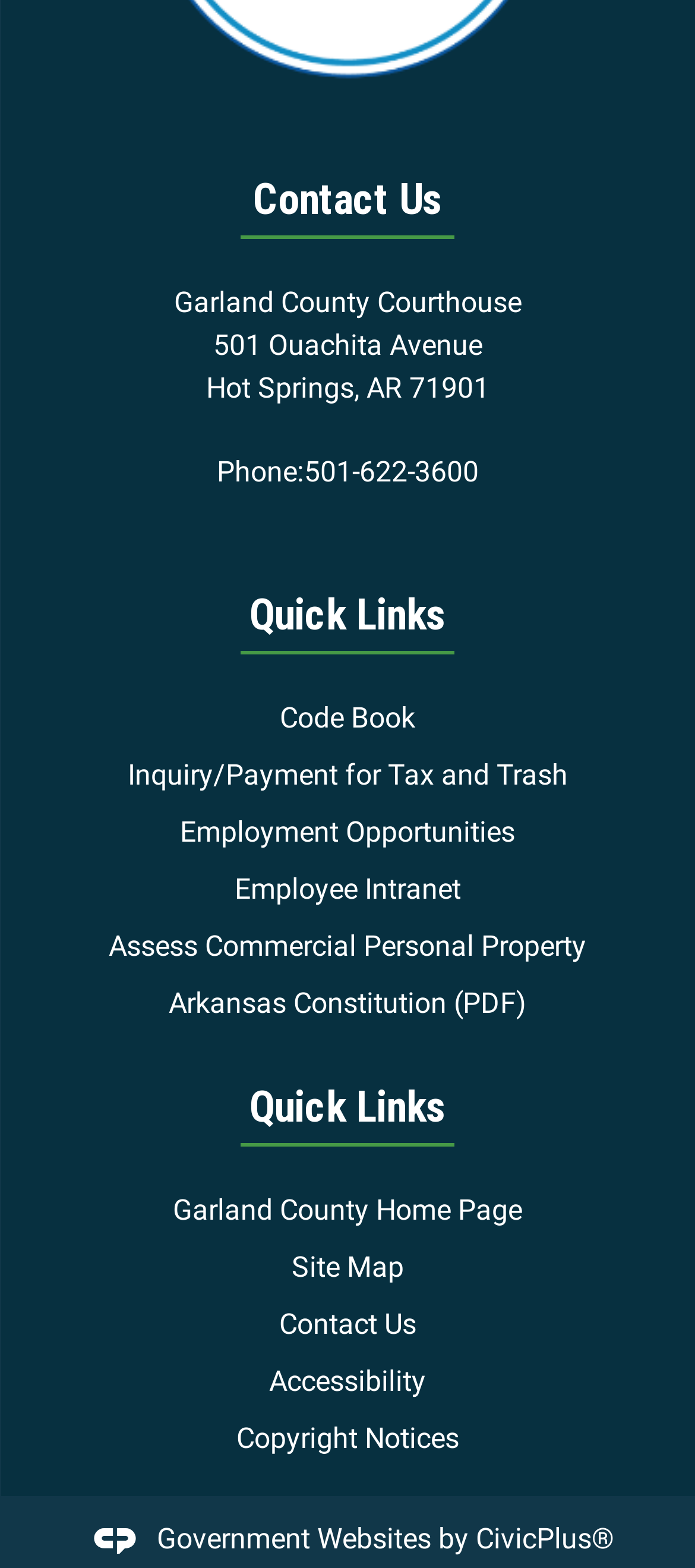What is the link to the Arkansas Constitution?
Please provide a comprehensive answer based on the contents of the image.

I found the link to the Arkansas Constitution by looking at the 'Quick Links' region, where it lists a link to 'Arkansas Constitution (PDF) Opens in new window'.